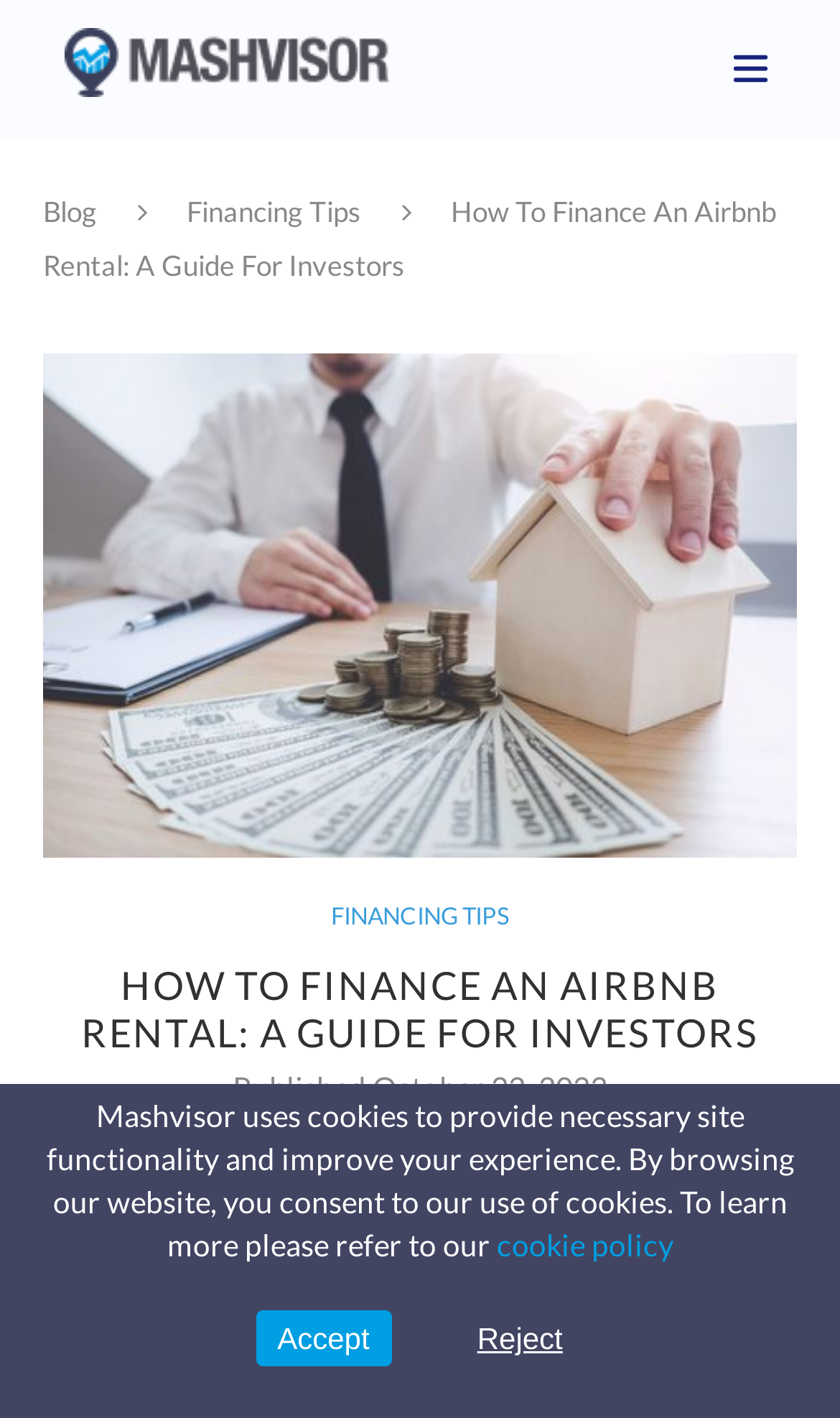Pinpoint the bounding box coordinates of the area that must be clicked to complete this instruction: "Click on the 'Blog' link".

[0.051, 0.137, 0.115, 0.161]